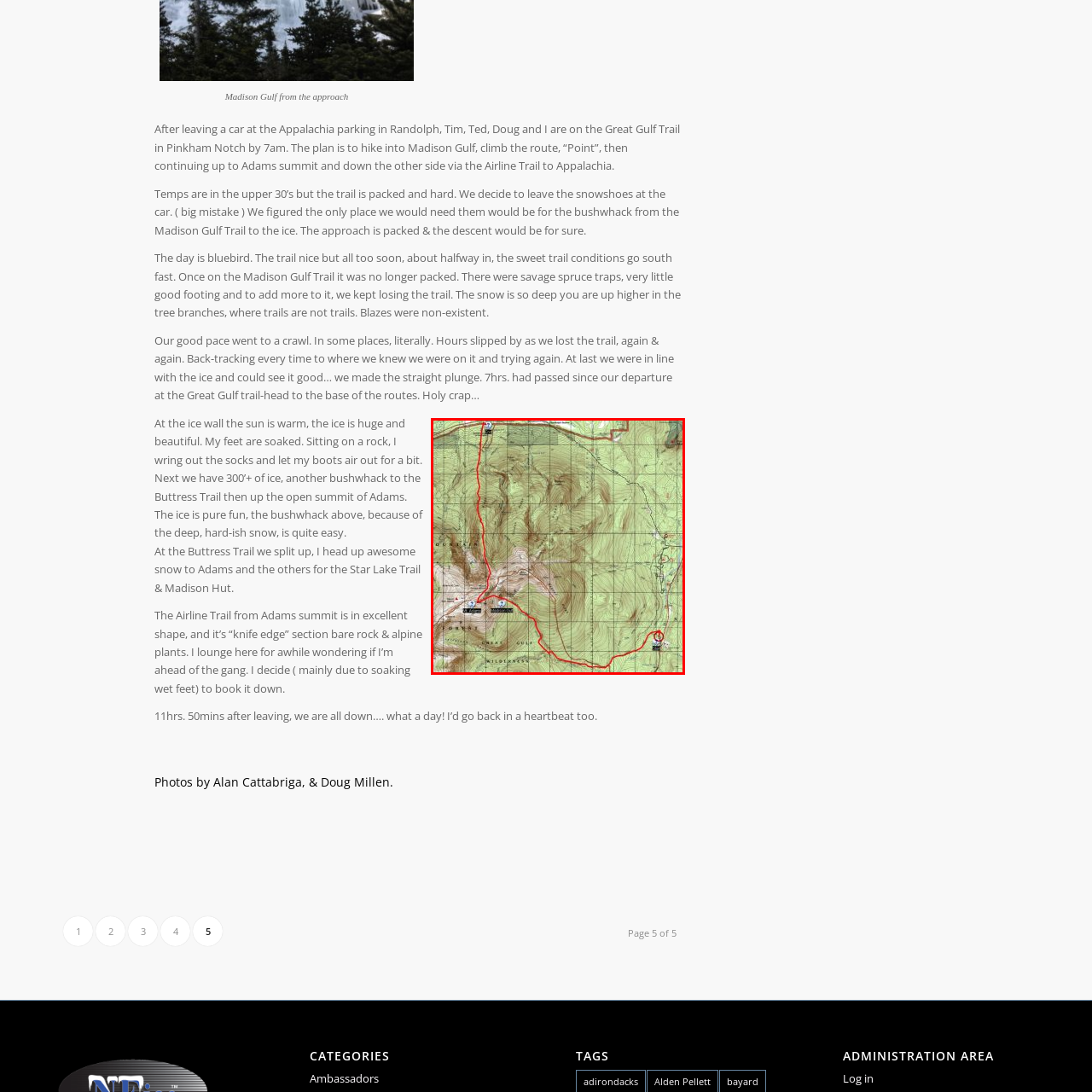Carefully describe the image located within the red boundary.

The image features a detailed map of Madison Gulf, illustrating the hiking route taken by the group. It marks significant locations such as starting points and notable waypoints along the trail, represented by small icons and a prominent red line outlining the path. The map provides context for the adventure described in the accompanying narrative, highlighting the journey through varied terrain. The background showcases topographical features, including elevation changes and natural landmarks, which are crucial for hikers navigating the steep and challenging landscape. This visual serves as a valuable resource for understanding the route dynamics and the topography of the Great Gulf Trail and Madison Gulf area.